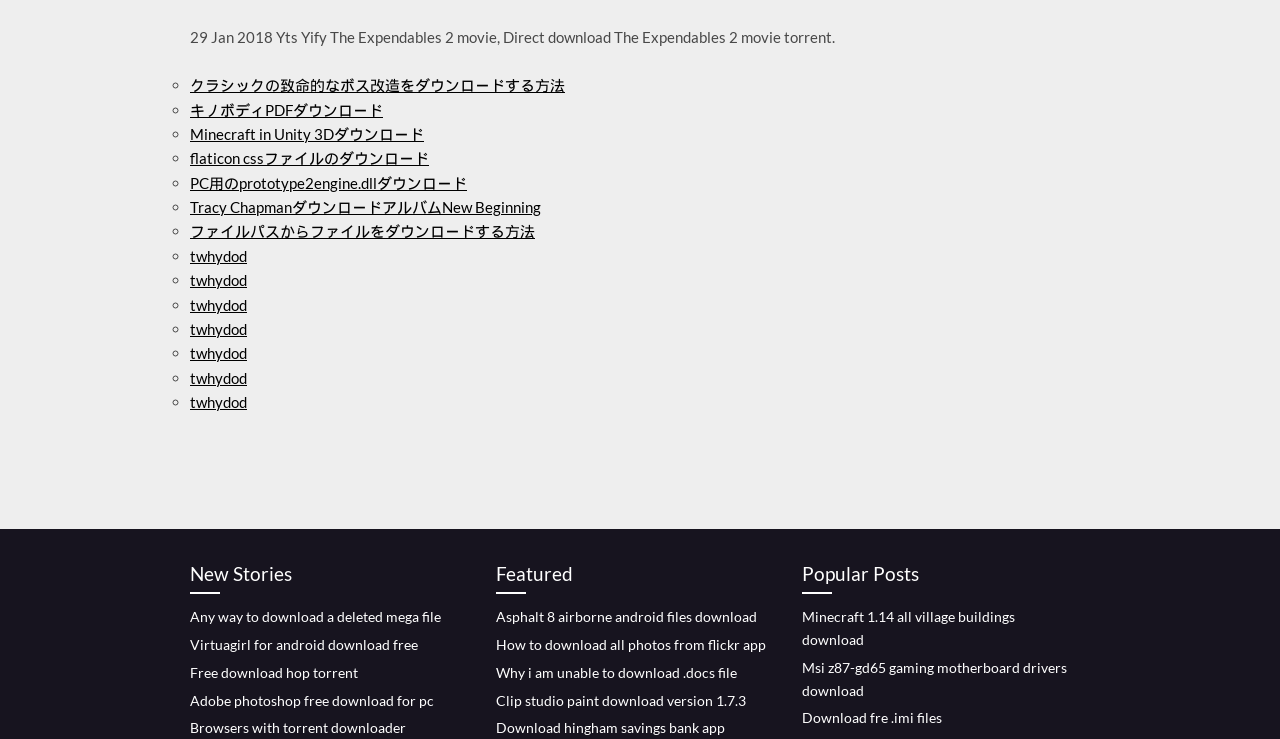Identify the bounding box coordinates of the element that should be clicked to fulfill this task: "Download Minecraft 1.14 all village buildings". The coordinates should be provided as four float numbers between 0 and 1, i.e., [left, top, right, bottom].

[0.627, 0.823, 0.793, 0.877]